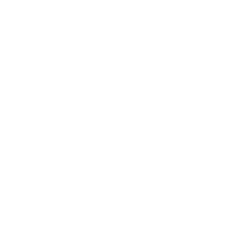What is the focus of the photography service? Please answer the question using a single word or phrase based on the image.

Capturing precious moments